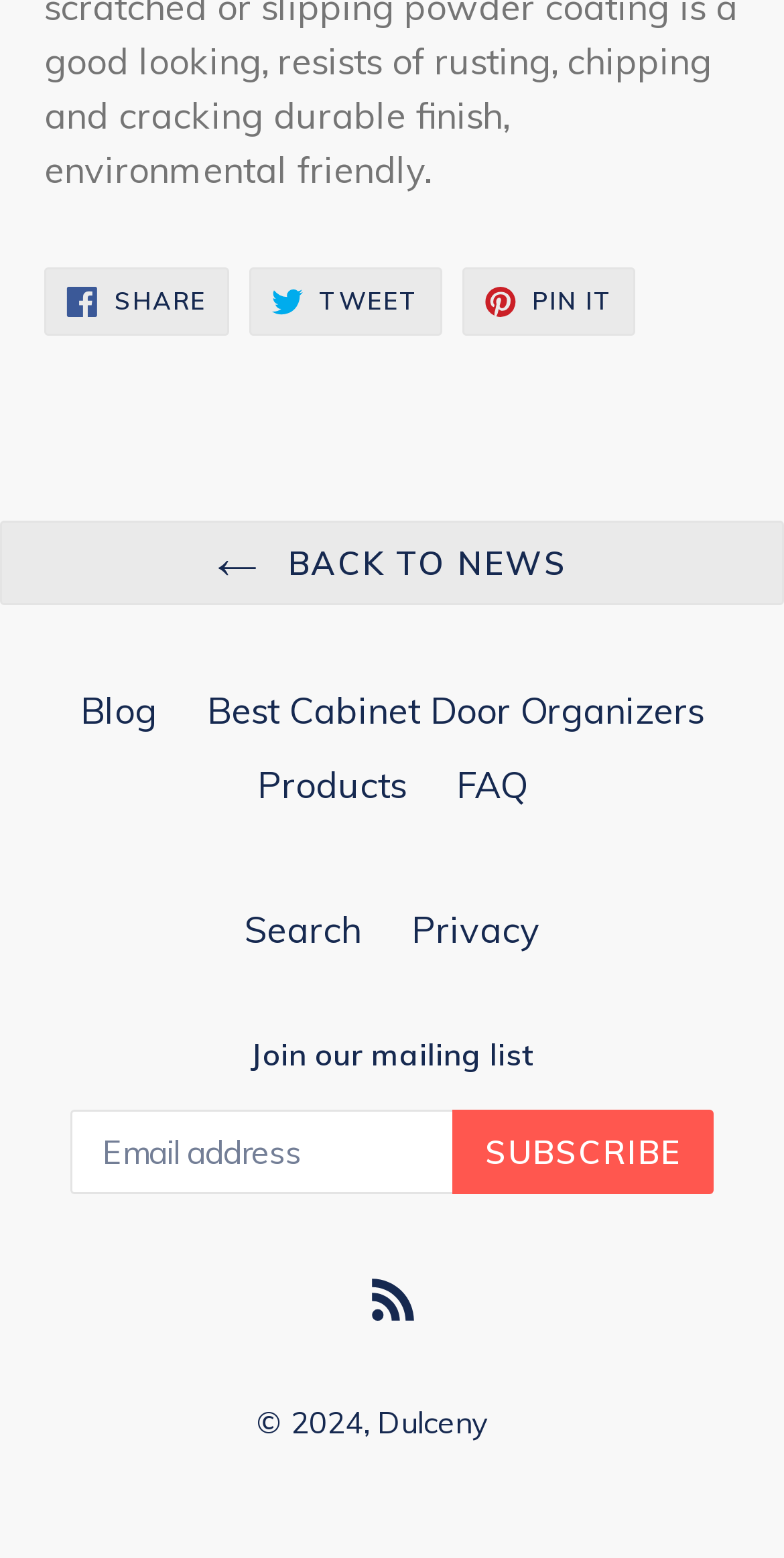Using the provided element description: "parent_node: SUBSCRIBE name="contact[email]" placeholder="Email address"", determine the bounding box coordinates of the corresponding UI element in the screenshot.

[0.09, 0.712, 0.578, 0.766]